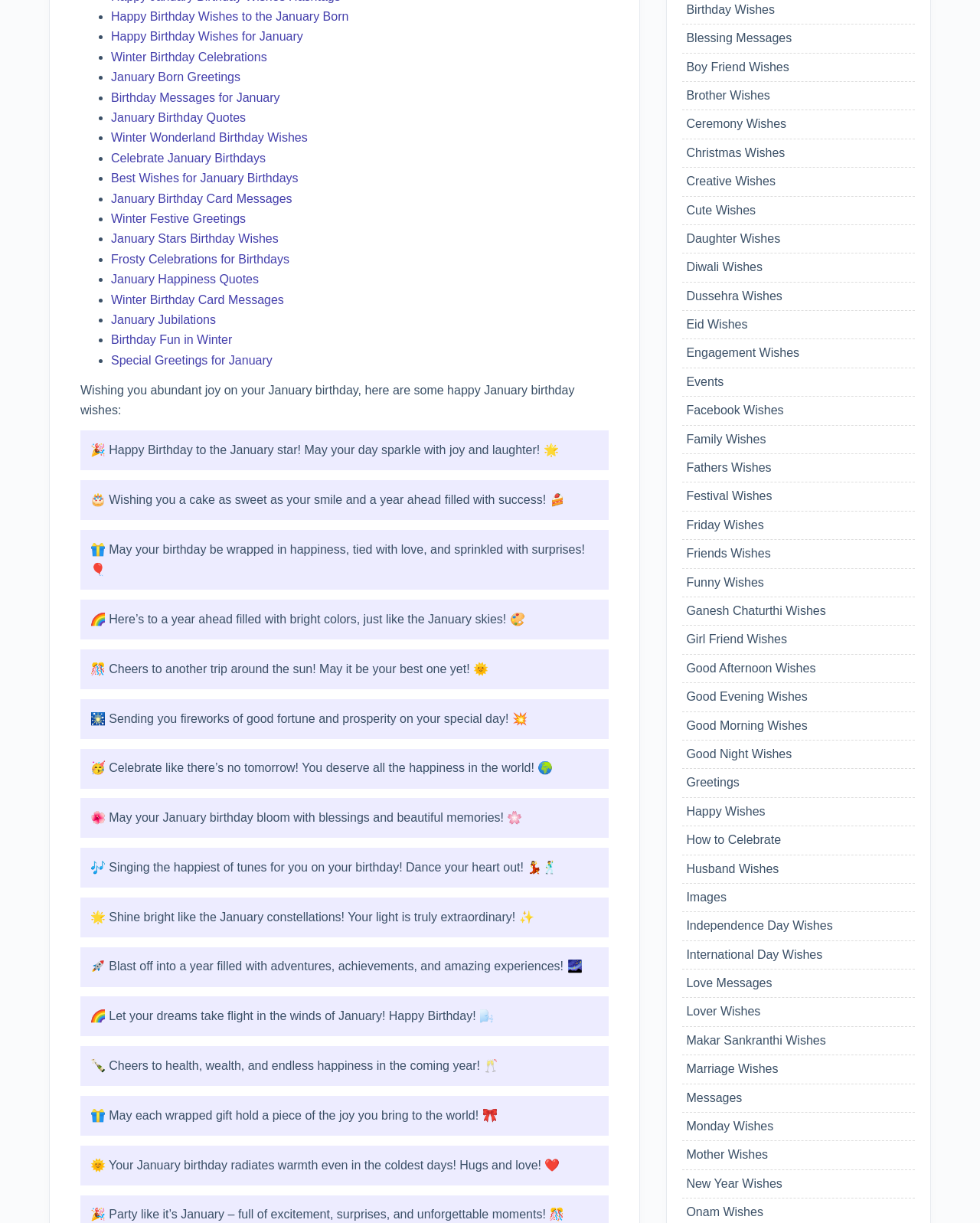Point out the bounding box coordinates of the section to click in order to follow this instruction: "Click on 'Special Greetings for January'".

[0.113, 0.289, 0.278, 0.3]